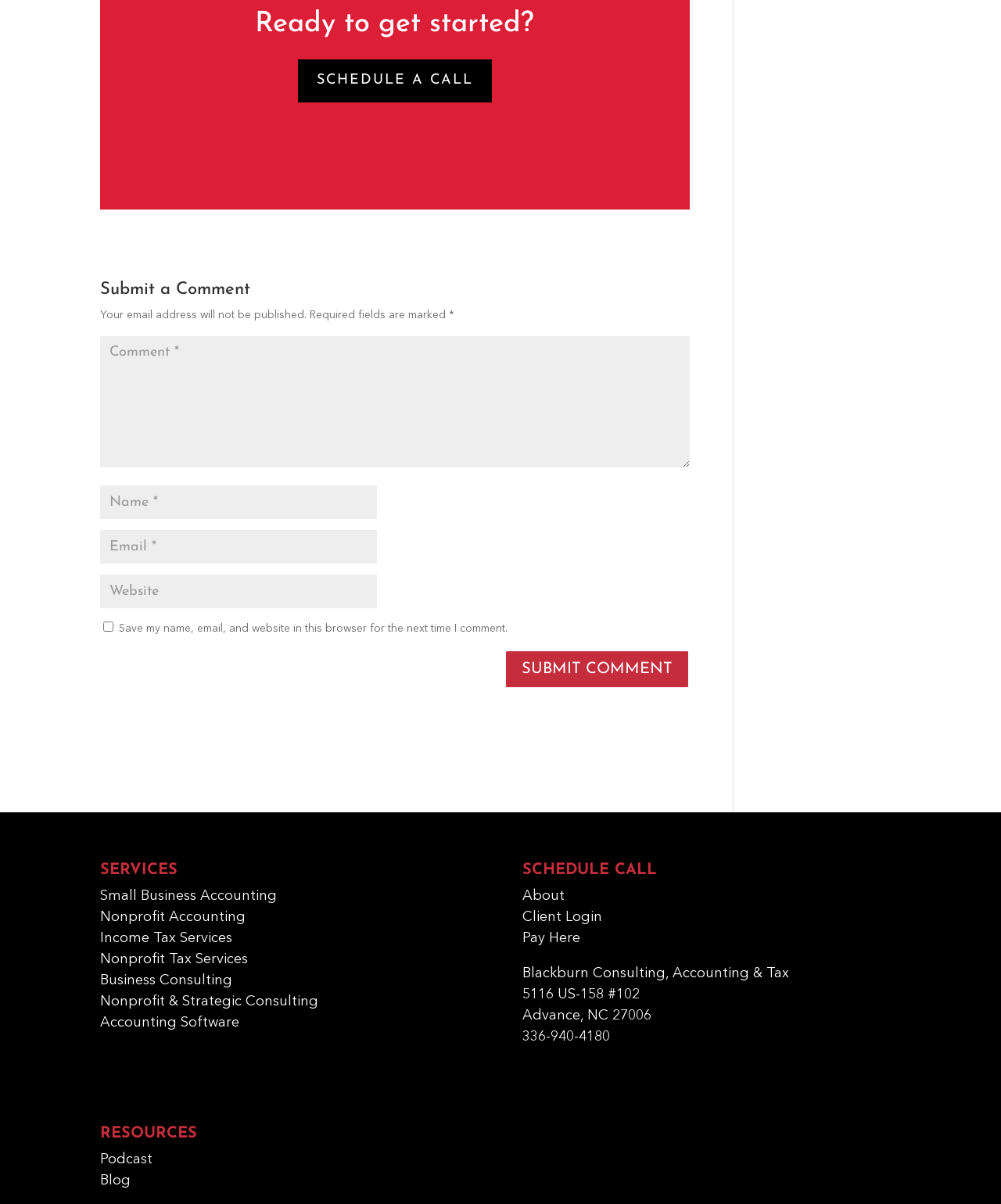Examine the image and give a thorough answer to the following question:
How many services are listed on the webpage?

The services are listed under the 'SERVICES' heading and include 'Small Business Accounting', 'Nonprofit Accounting', 'Income Tax Services', 'Nonprofit Tax Services', 'Business Consulting', 'Nonprofit & Strategic Consulting', 'Accounting Software', and others.